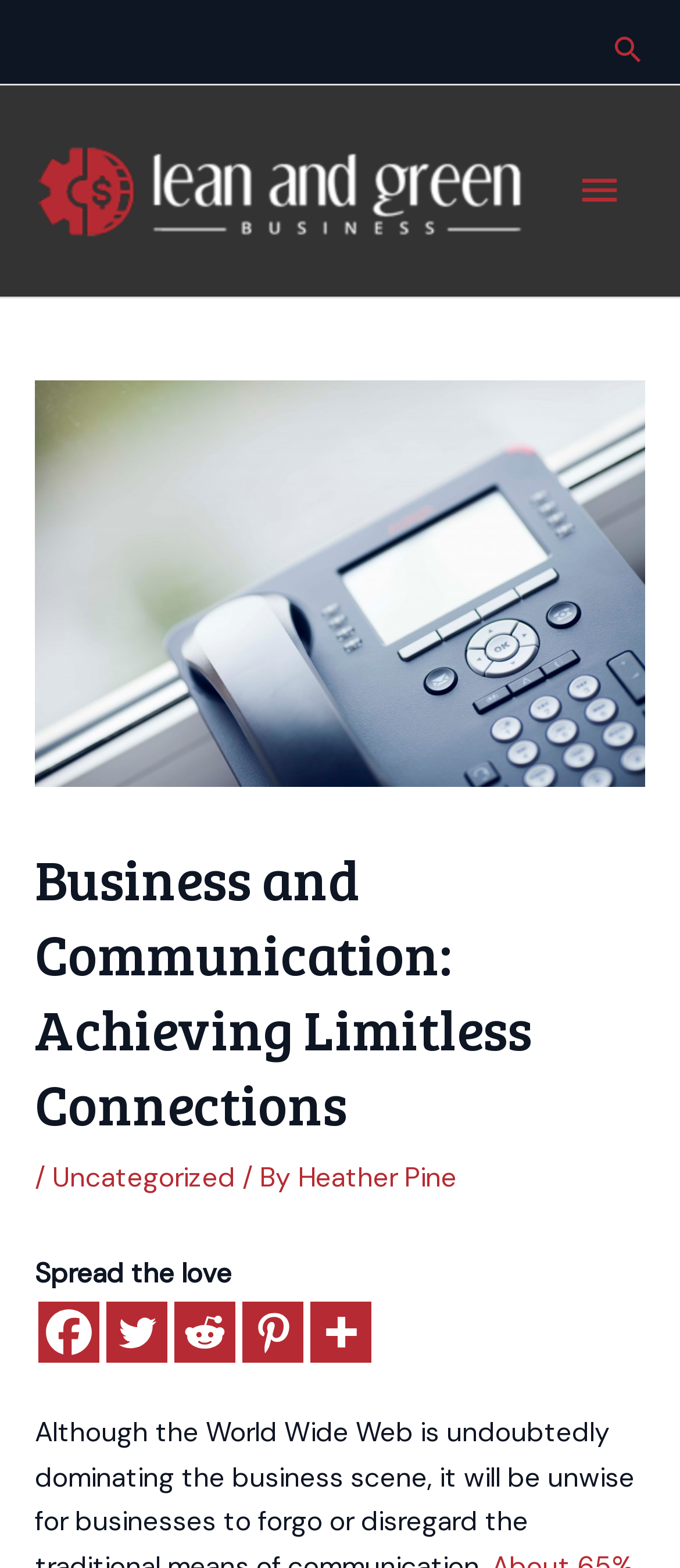Please specify the bounding box coordinates of the area that should be clicked to accomplish the following instruction: "Read the article about business and communication". The coordinates should consist of four float numbers between 0 and 1, i.e., [left, top, right, bottom].

[0.051, 0.537, 0.949, 0.728]